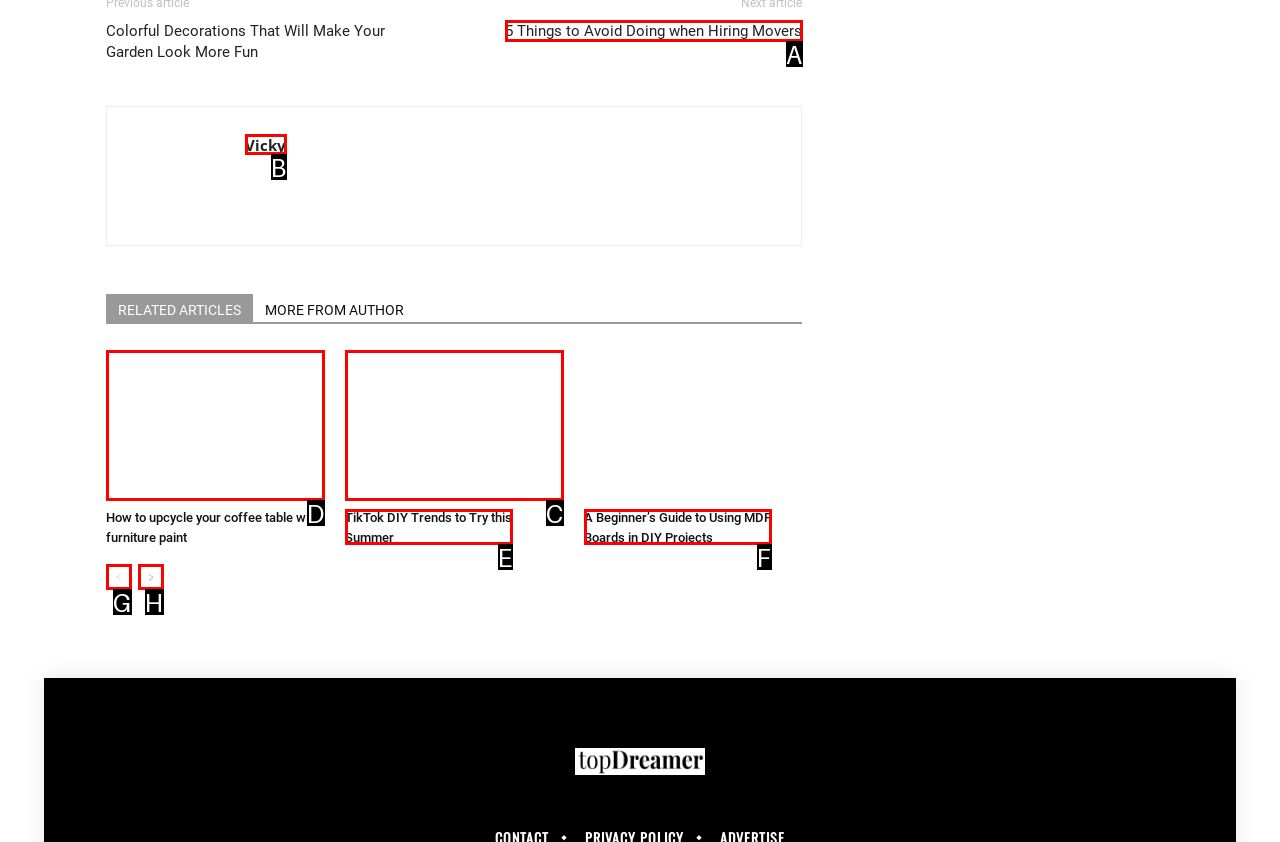Indicate the HTML element to be clicked to accomplish this task: Call the phone number Respond using the letter of the correct option.

None